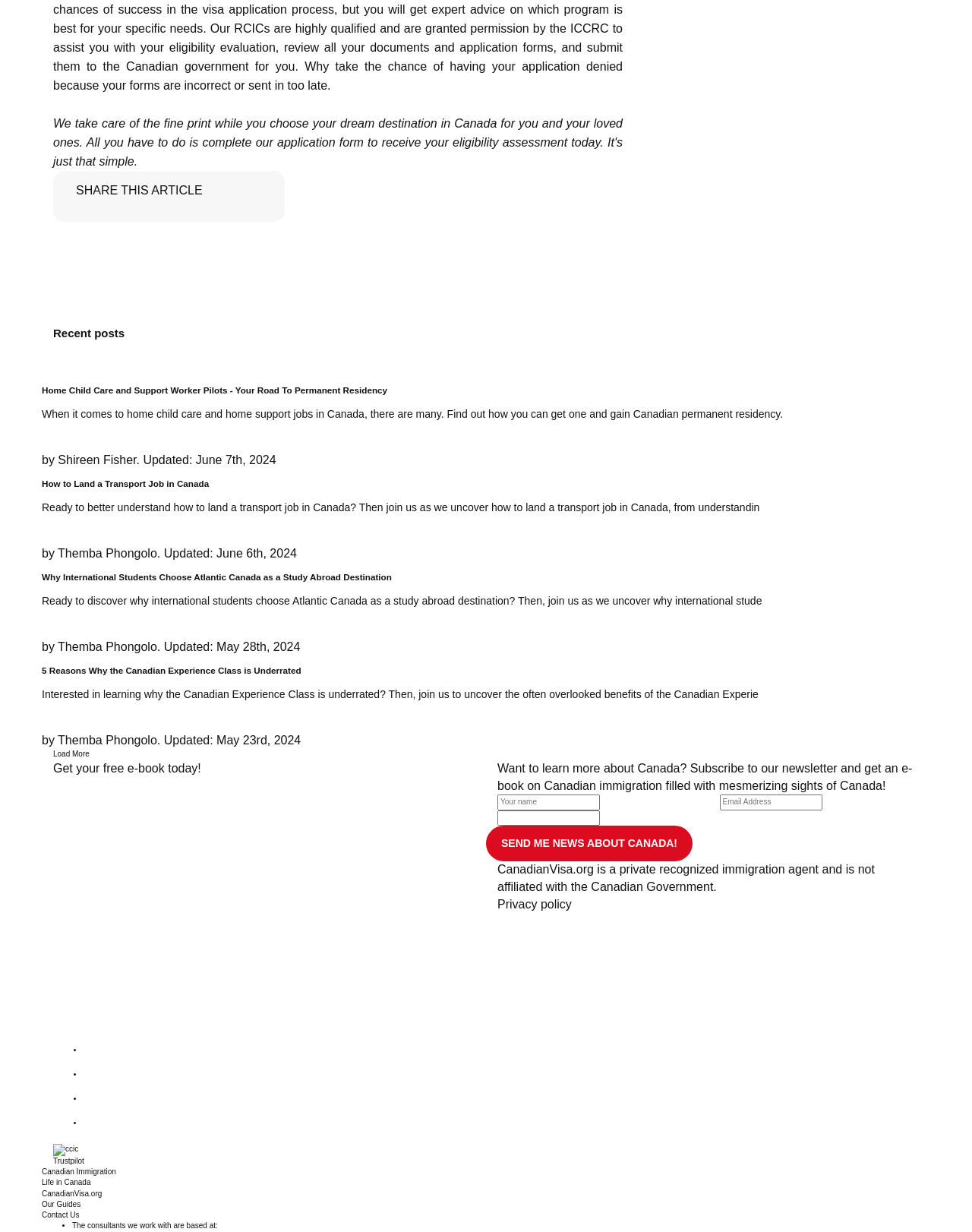Could you find the bounding box coordinates of the clickable area to complete this instruction: "get your free e-book today"?

[0.055, 0.618, 0.207, 0.629]